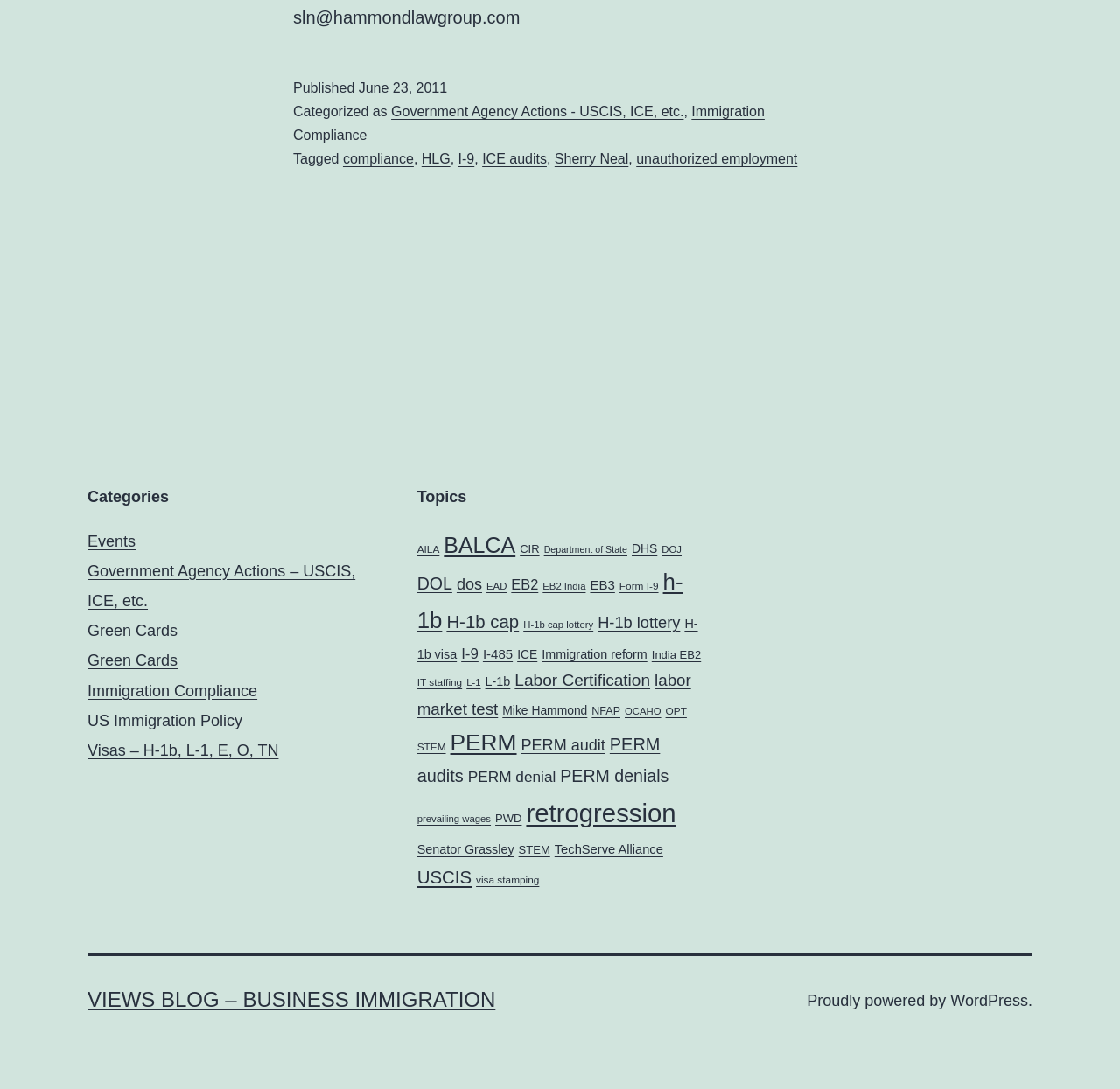Pinpoint the bounding box coordinates for the area that should be clicked to perform the following instruction: "Check the 'ICE audits' tag".

[0.431, 0.139, 0.488, 0.153]